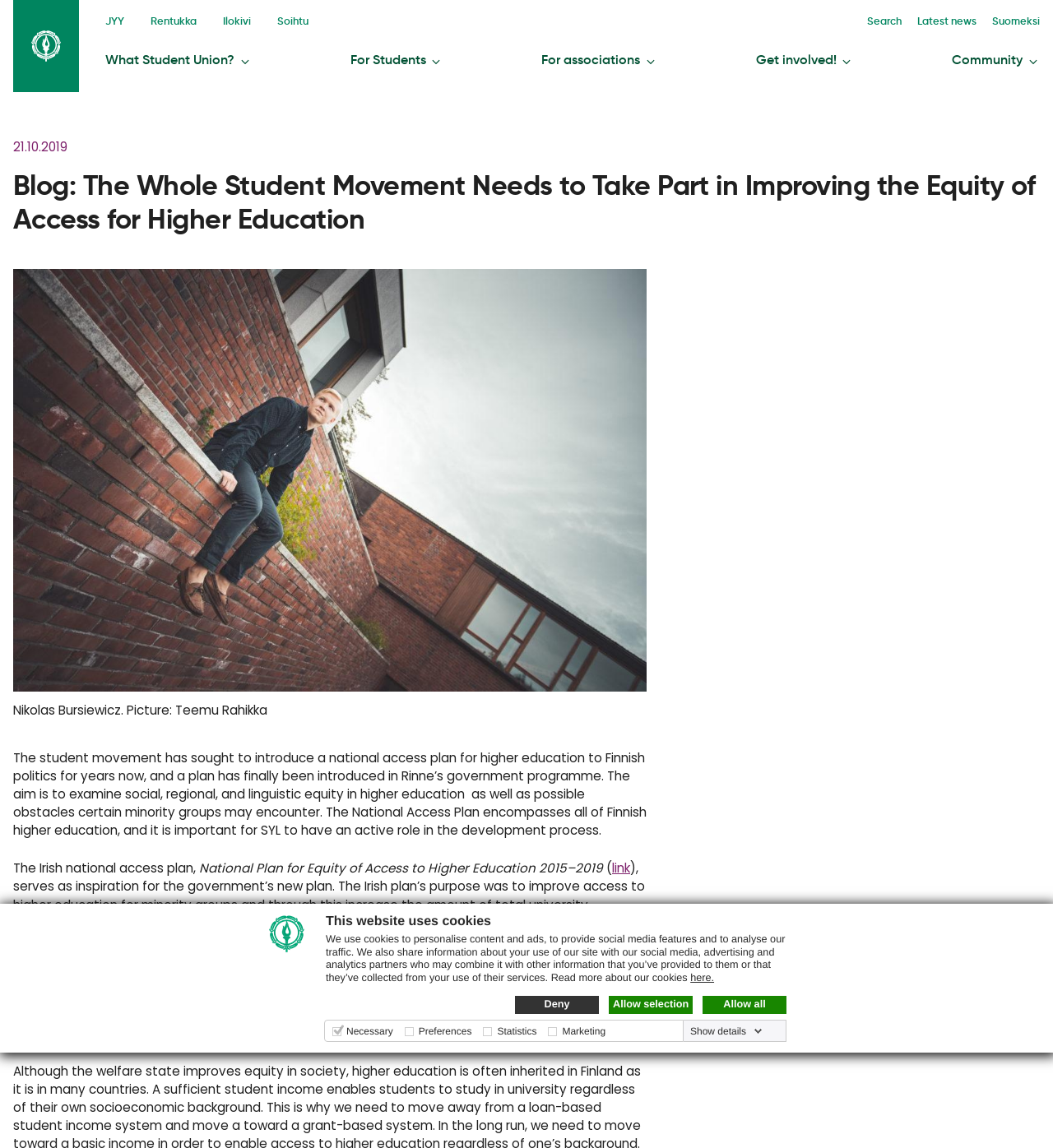Offer a detailed explanation of the webpage layout and contents.

This webpage appears to be a blog post from the Jyväskylän yliopiston ylioppilaskunta (JYY) website, with a focus on improving equity of access to higher education in Finland. 

At the top of the page, there is a cookie consent dialog with a logo, a heading, and several links to manage cookie preferences. Below this, there is a navigation menu with links to different sections of the website, including "What Student Union?", "For Students", "For associations", "Get involved!", and "Community".

The main content of the page is a blog post titled "Blog: The Whole Student Movement Needs to Take Part in Improving the Equity of Access for Higher Education". The post is dated October 21, 2019, and features an image with a caption. The text discusses the introduction of a national access plan for higher education in Finland, aiming to improve social, regional, and linguistic equity, as well as address obstacles faced by minority groups. The post also references the Irish national access plan as an inspiration for the Finnish government's new plan.

The text is divided into several paragraphs, with a focus on the importance of including underrepresented groups, such as immigrants and non-Finnish speakers, in the development of the National Access Plan. The post concludes by highlighting the need to improve education opportunities for immigrants to prevent increasing income inequality.

There are several links throughout the text, including one to the Irish national access plan, as well as a link to the JYY website at the top of the page.